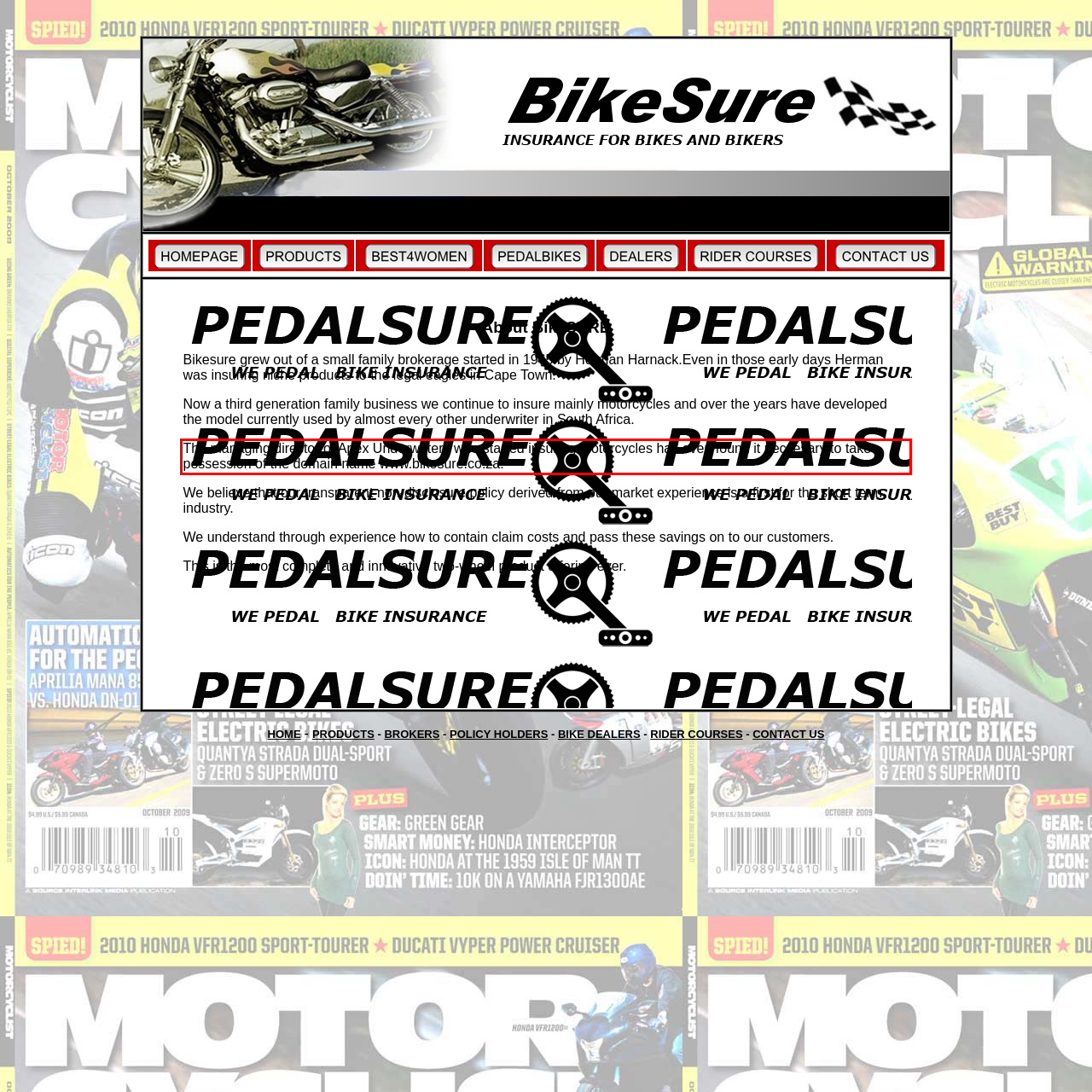You have a webpage screenshot with a red rectangle surrounding a UI element. Extract the text content from within this red bounding box.

The managing director of Apex Underwriters who started insuring motorcycles has even found it neccesary to take possession of the domain name www.bikesure.co.za.